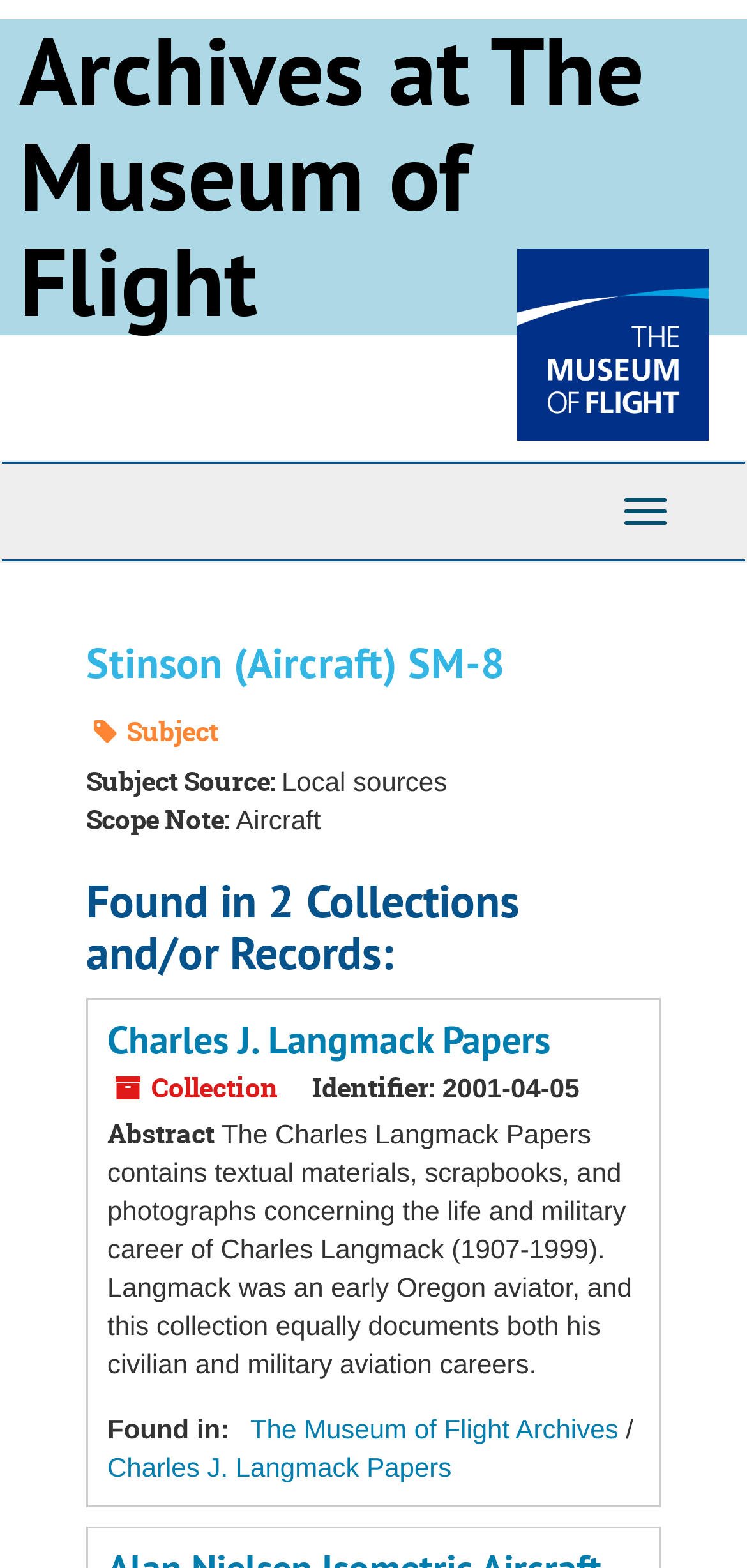Give a one-word or one-phrase response to the question:
What is the date associated with the Charles J. Langmack Papers?

2001-04-05